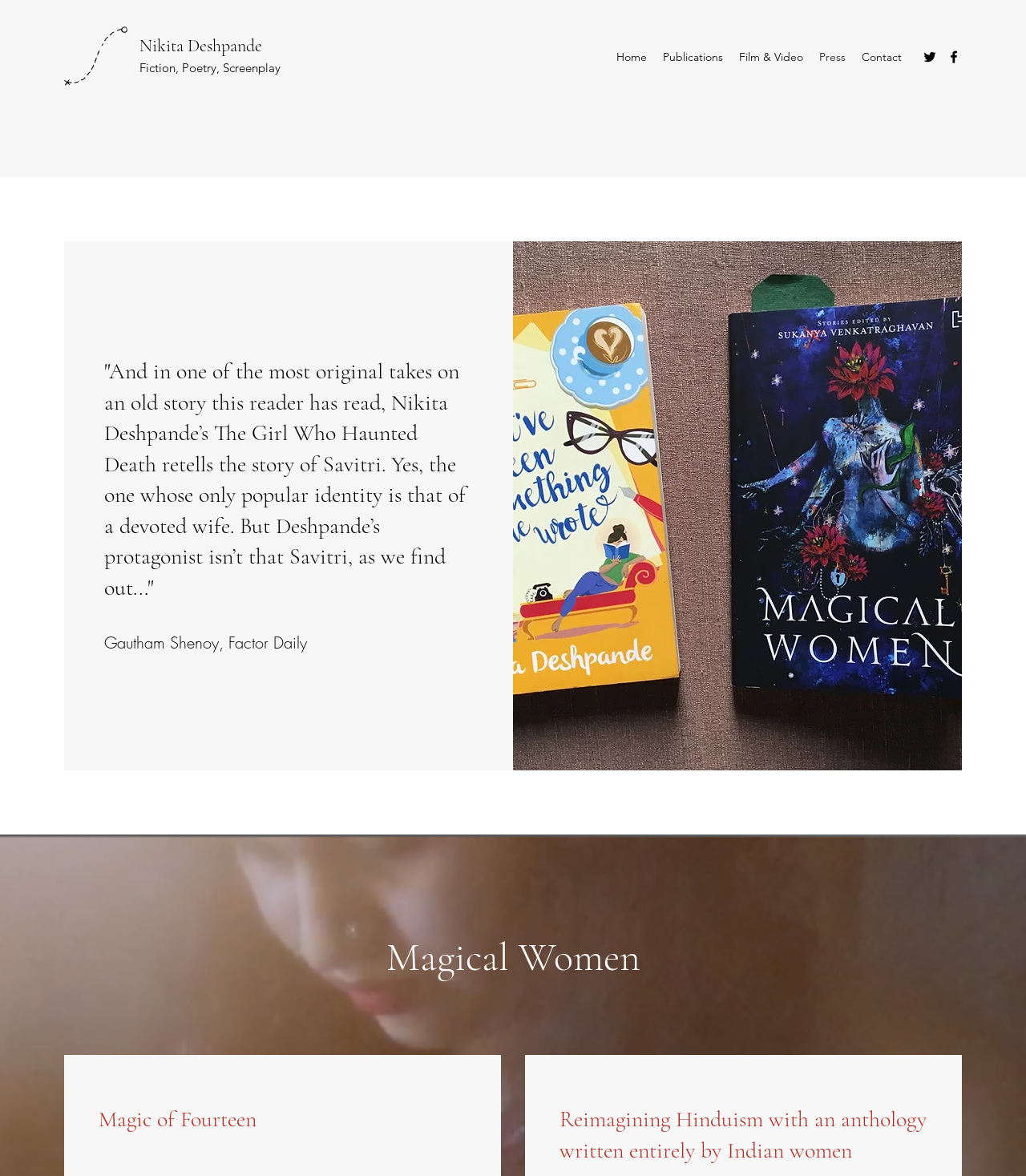Please find the bounding box coordinates of the section that needs to be clicked to achieve this instruction: "Explore the 'Publications' section".

[0.638, 0.038, 0.712, 0.059]